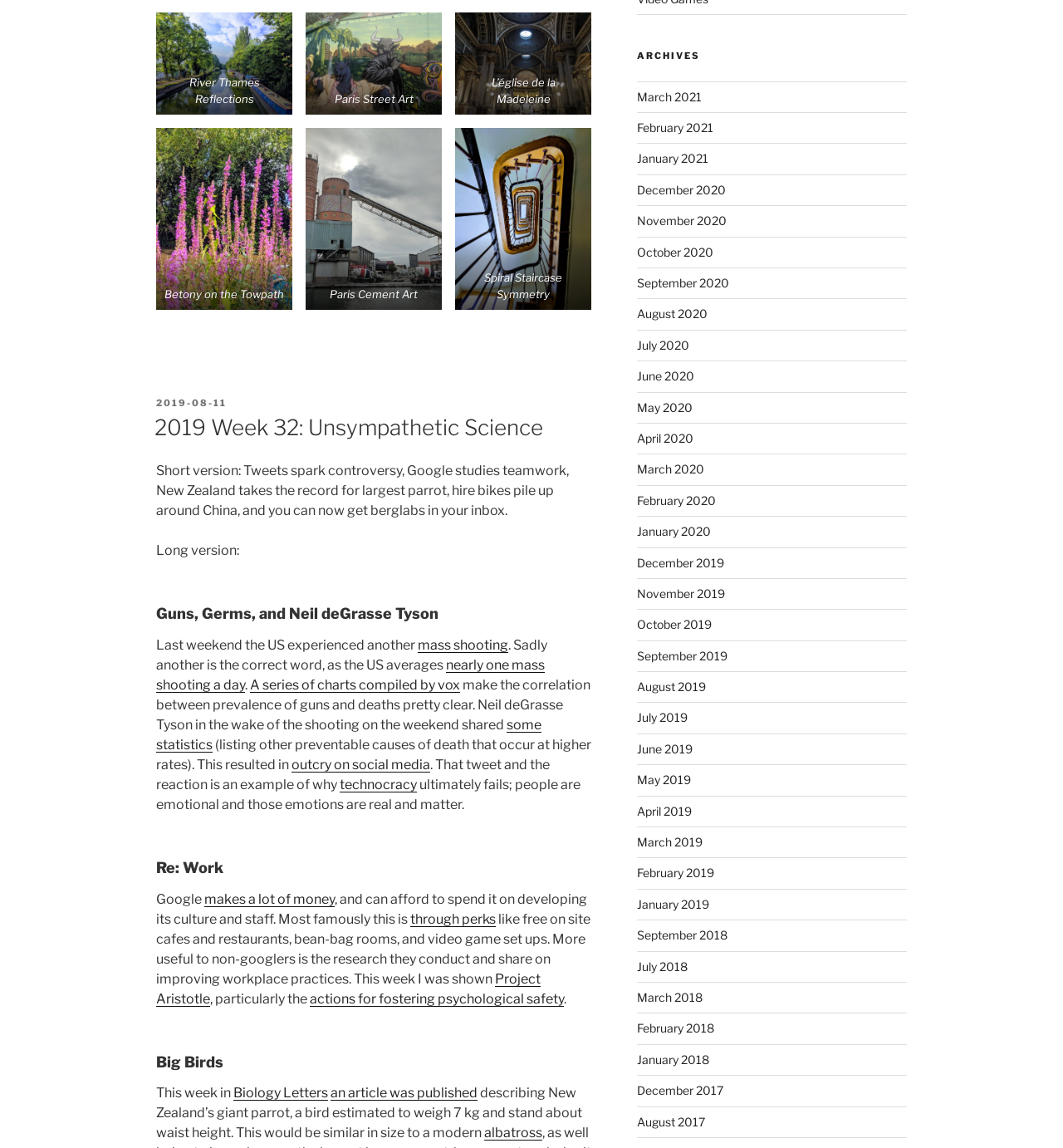Given the description parent_node: River Thames Reflections, predict the bounding box coordinates of the UI element. Ensure the coordinates are in the format (top-left x, top-left y, bottom-right x, bottom-right y) and all values are between 0 and 1.

[0.147, 0.011, 0.275, 0.1]